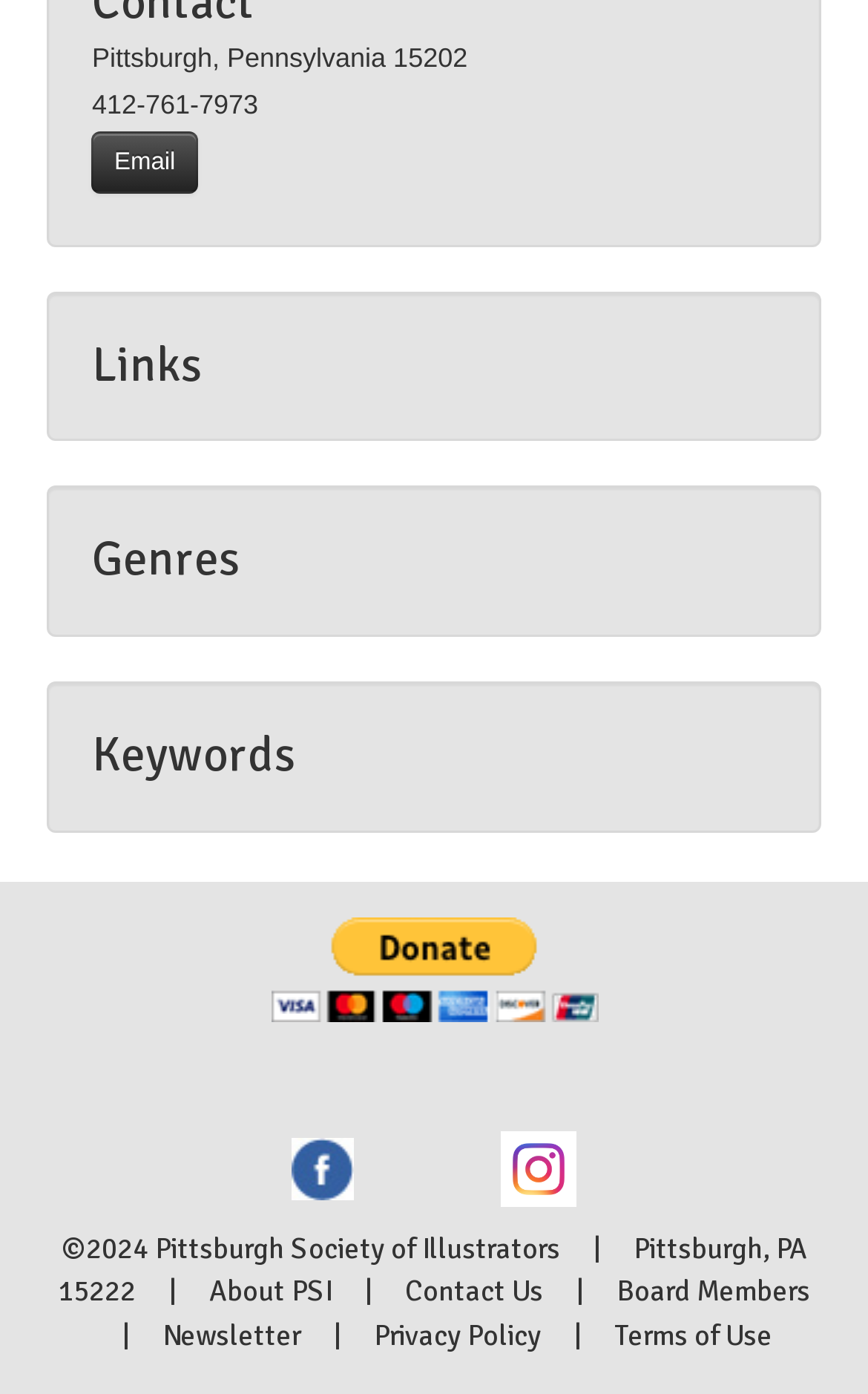Please provide a comprehensive answer to the question based on the screenshot: How many social media links are there?

The answer can be found by counting the number of link elements with image children, which are Facebook and Instagram.